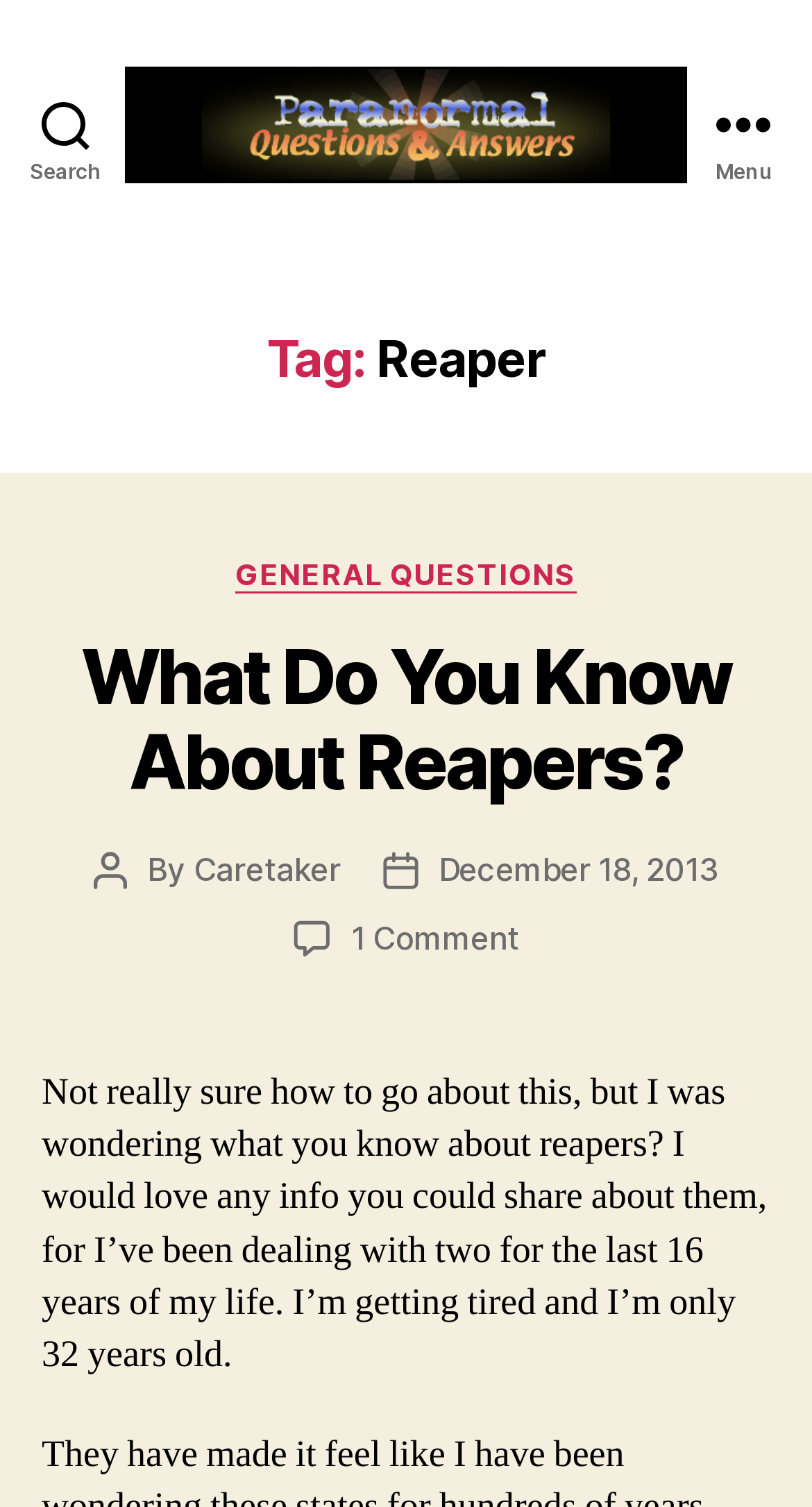Extract the bounding box of the UI element described as: "December 18, 2013".

[0.54, 0.564, 0.885, 0.59]